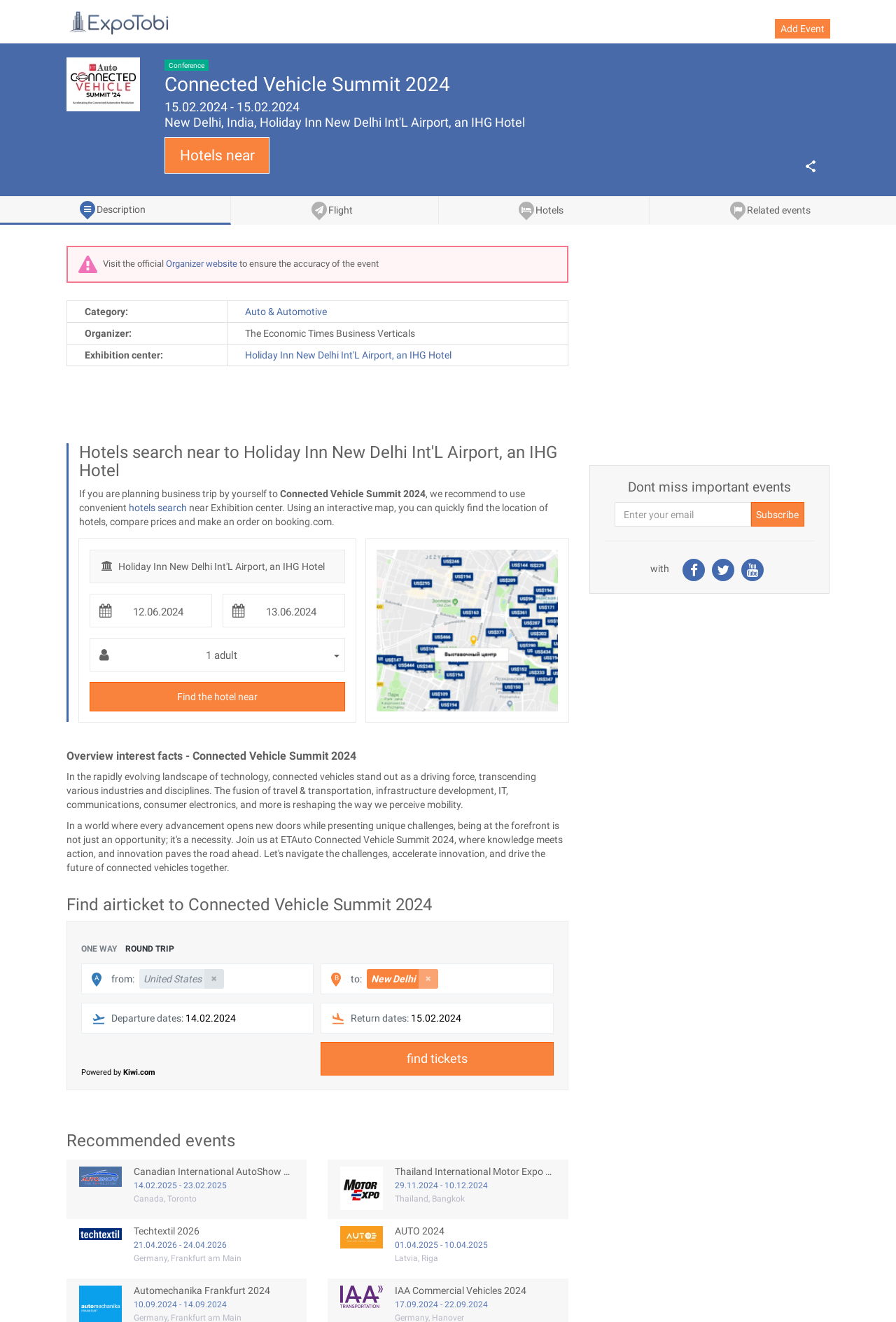What is the category of the event?
Examine the image and provide an in-depth answer to the question.

I found the category of the event by looking at the table element which contains the information about the event, and the rowheader 'Category:' has a corresponding gridcell with the content 'Auto & Automotive'.